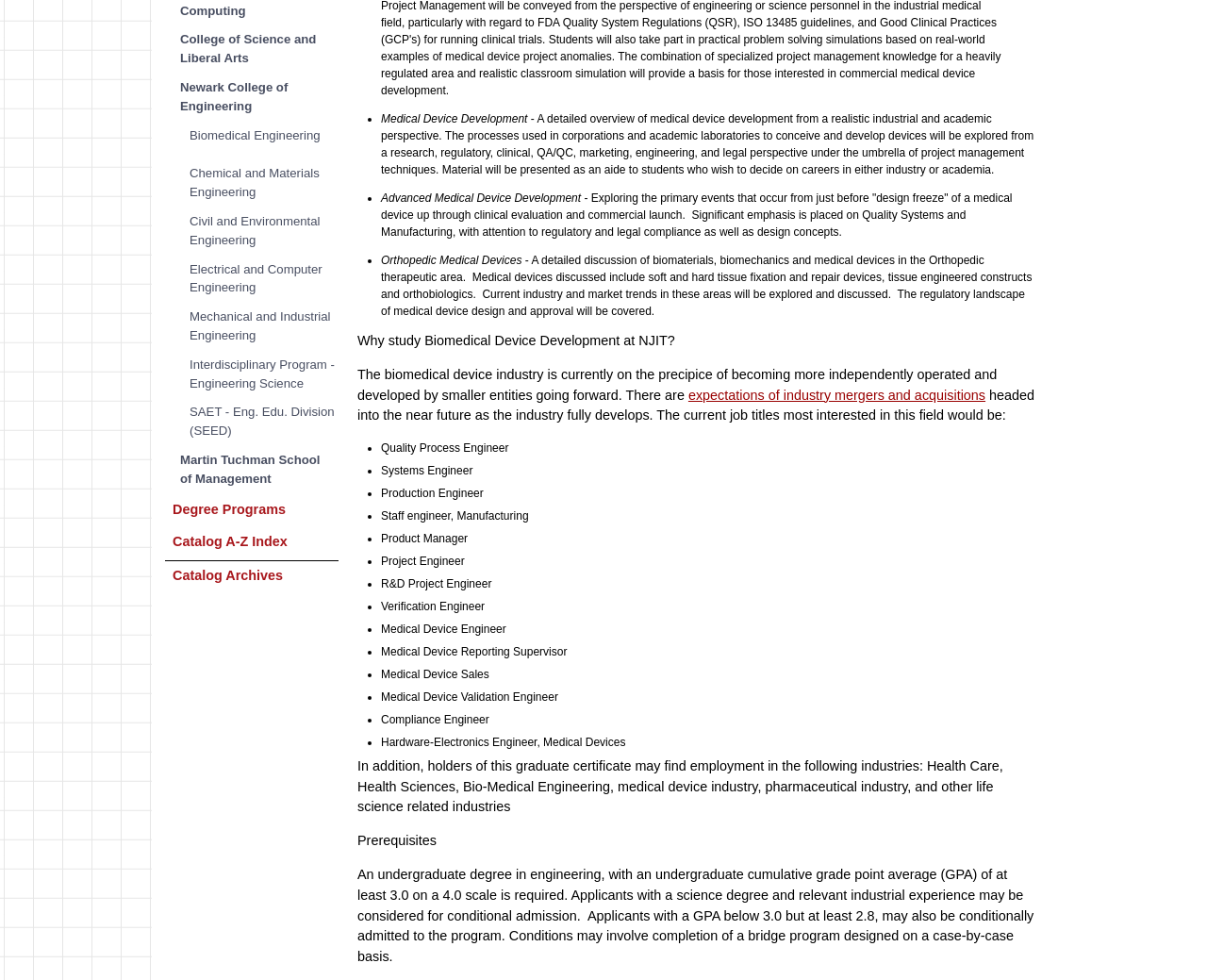Find and provide the bounding box coordinates for the UI element described here: "Electrical and Computer Engineering". The coordinates should be given as four float numbers between 0 and 1: [left, top, right, bottom].

[0.145, 0.261, 0.28, 0.307]